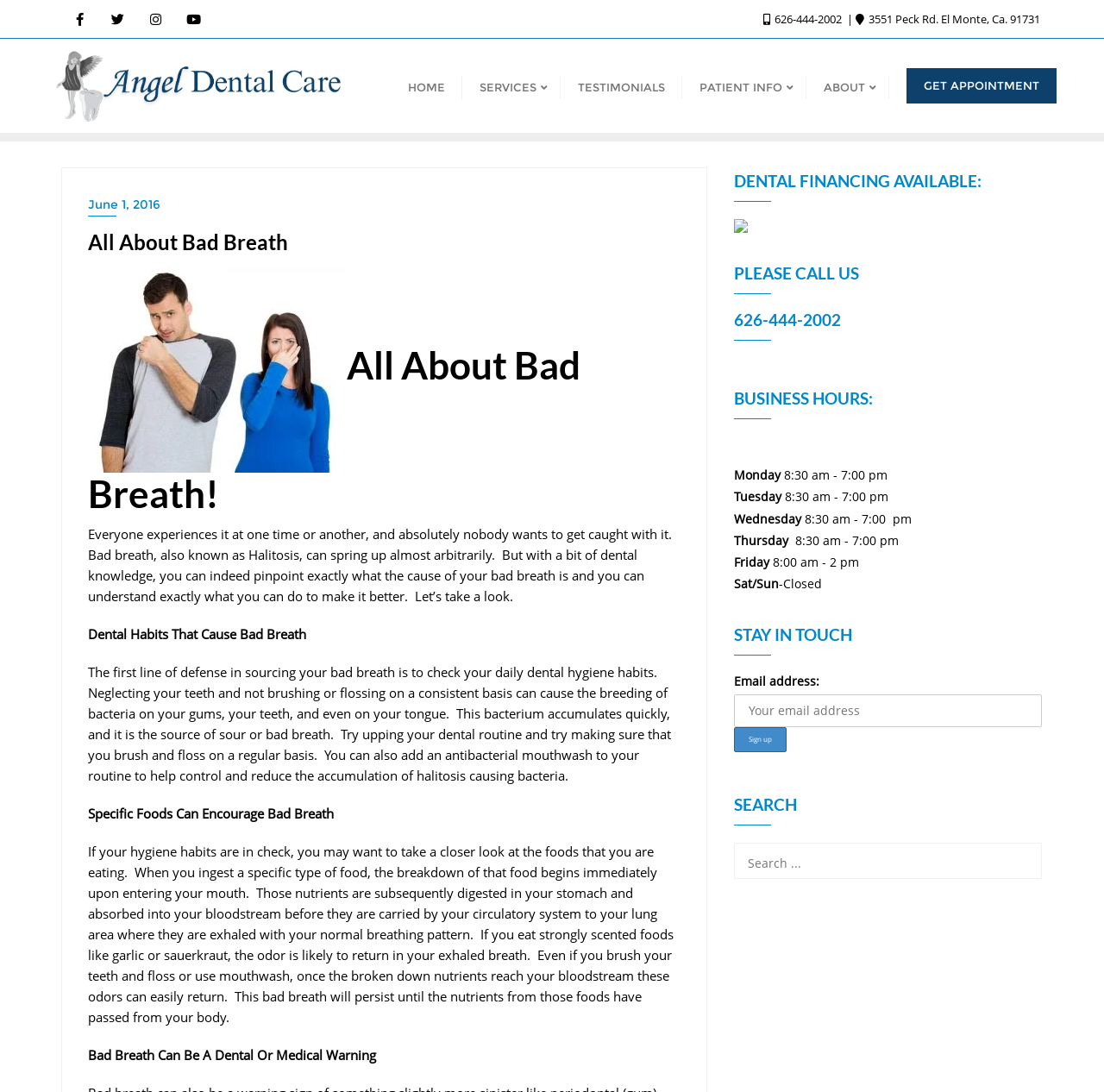Determine the bounding box coordinates for the UI element described. Format the coordinates as (top-left x, top-left y, bottom-right x, bottom-right y) and ensure all values are between 0 and 1. Element description: Patient Info

[0.618, 0.048, 0.73, 0.109]